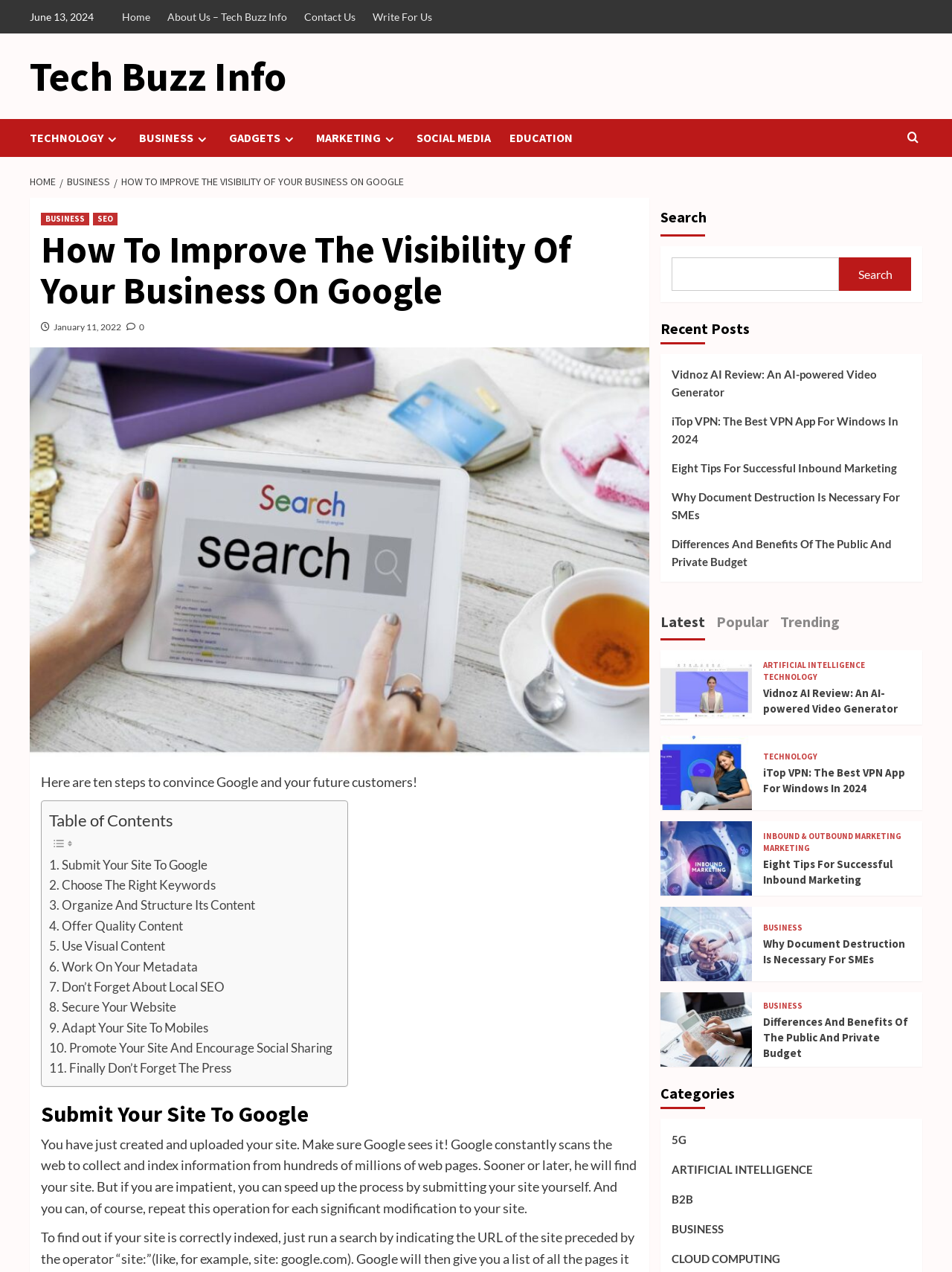Analyze the image and provide a detailed answer to the question: What is the purpose of submitting a site to Google?

I found the purpose of submitting a site to Google by reading the text 'You have just created and uploaded your site. Make sure Google sees it! Google constantly scans the web to collect and index information from hundreds of millions of web pages.' which explains the importance of submitting a site to Google.